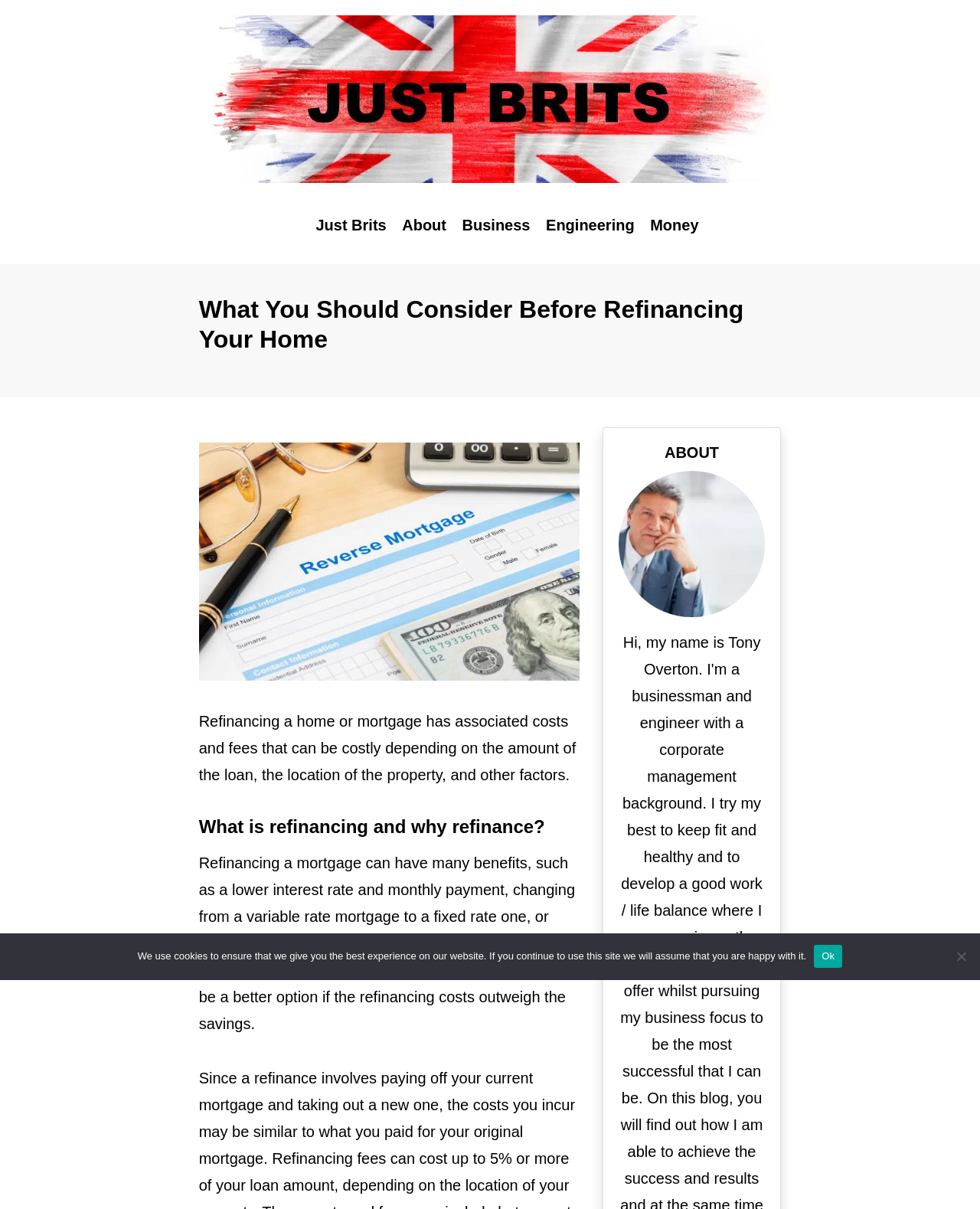What is the alternative to refinancing a mortgage?
Give a comprehensive and detailed explanation for the question.

The webpage suggests that keeping your current mortgage might be a better option if the refinancing costs outweigh the savings.